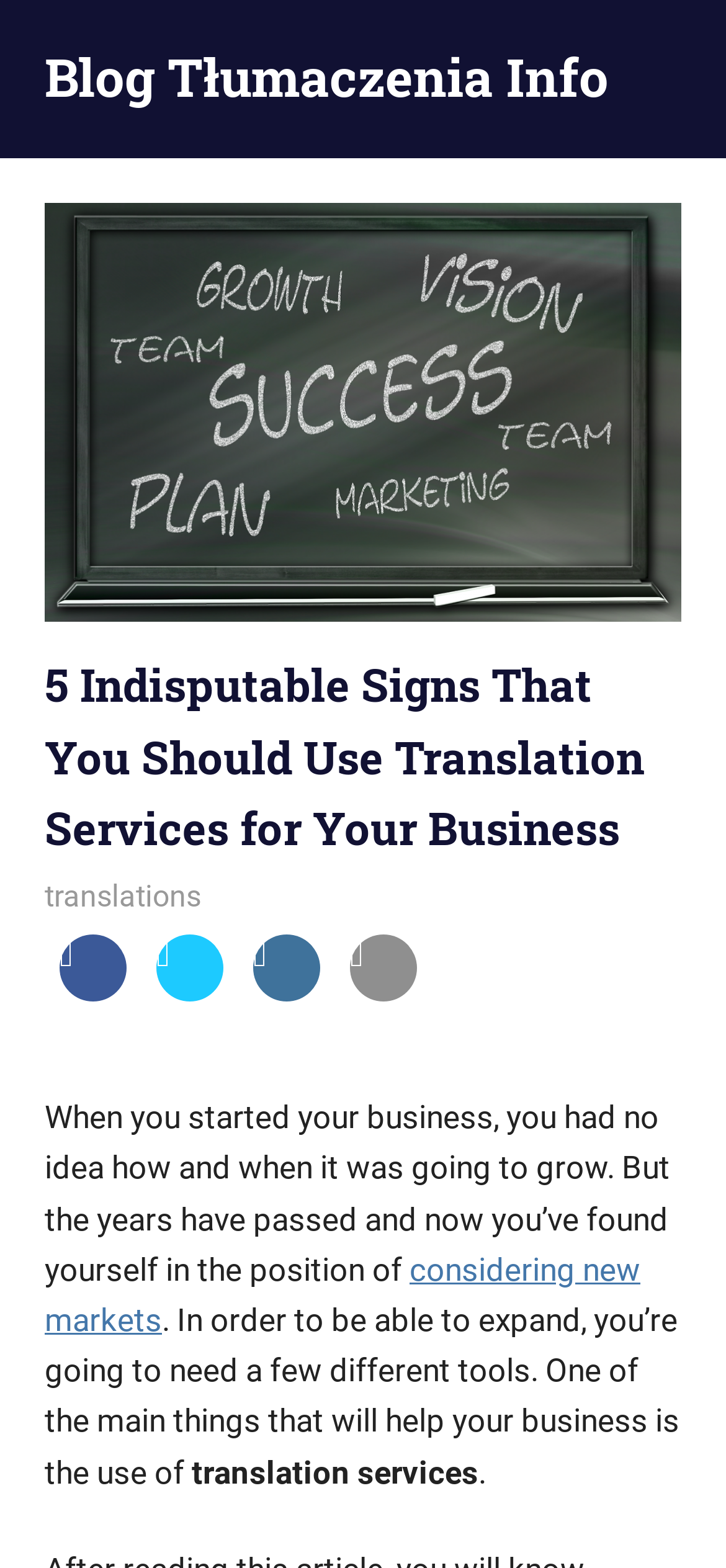What is the main topic of this webpage?
Please respond to the question with a detailed and thorough explanation.

Based on the webpage content, it appears that the main topic is translation services, specifically for businesses looking to expand into new markets. The heading '5 Indisputable Signs That You Should Use Translation Services for Your Business' and the mention of 'translation services' in the text support this conclusion.